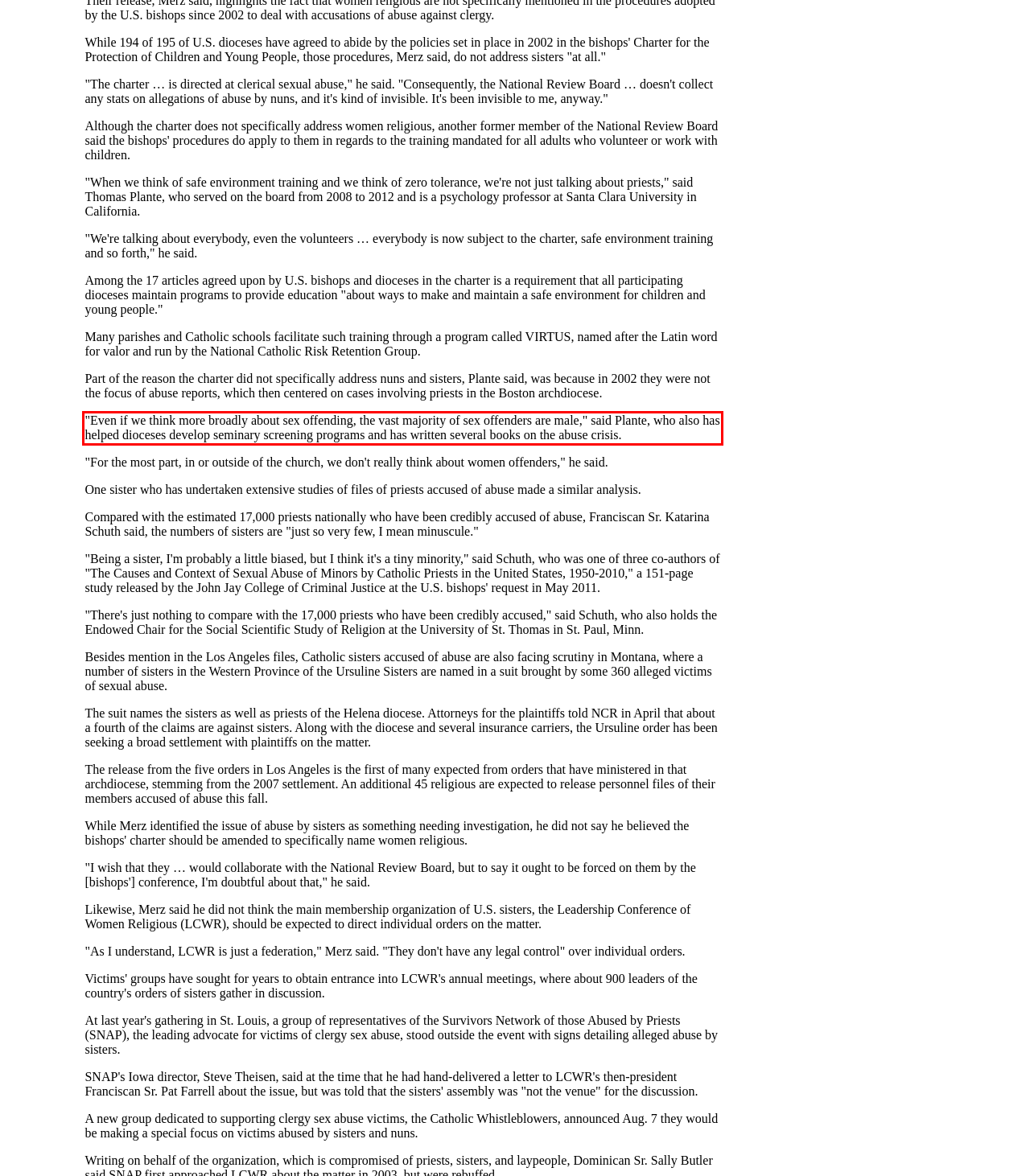Perform OCR on the text inside the red-bordered box in the provided screenshot and output the content.

"Even if we think more broadly about sex offending, the vast majority of sex offenders are male," said Plante, who also has helped dioceses develop seminary screening programs and has written several books on the abuse crisis.